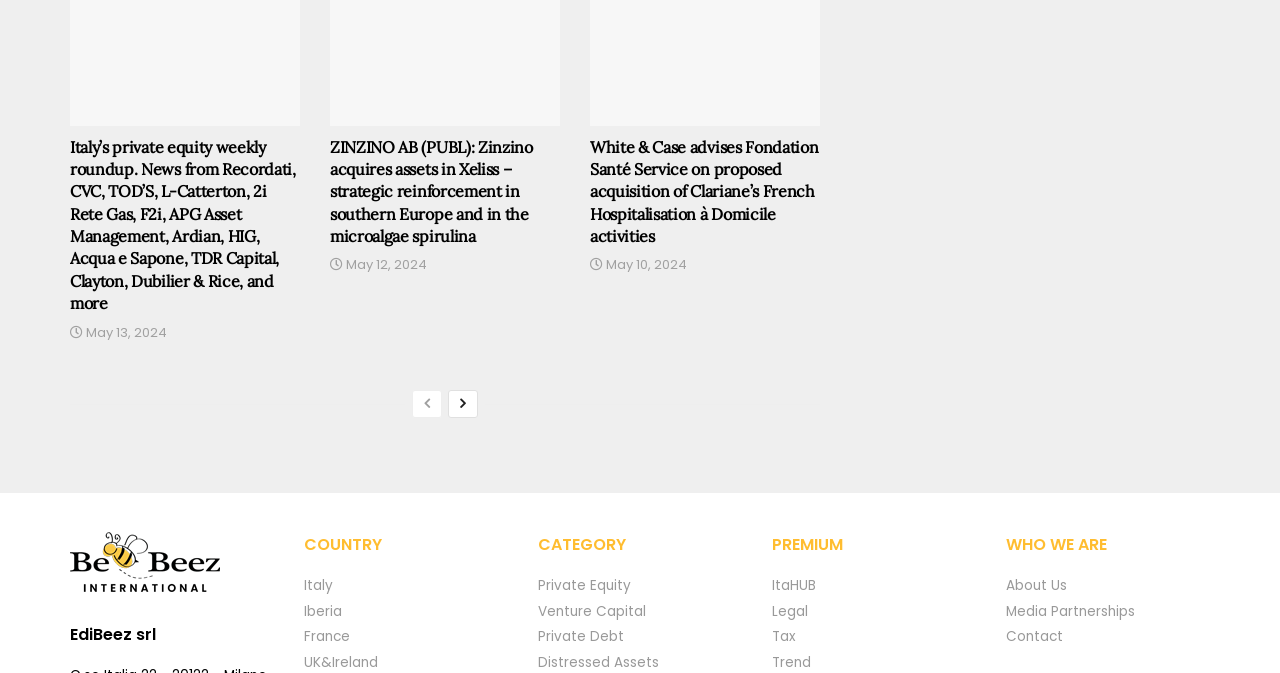Please locate the bounding box coordinates of the element that should be clicked to complete the given instruction: "View news from May 13, 2024".

[0.055, 0.479, 0.13, 0.508]